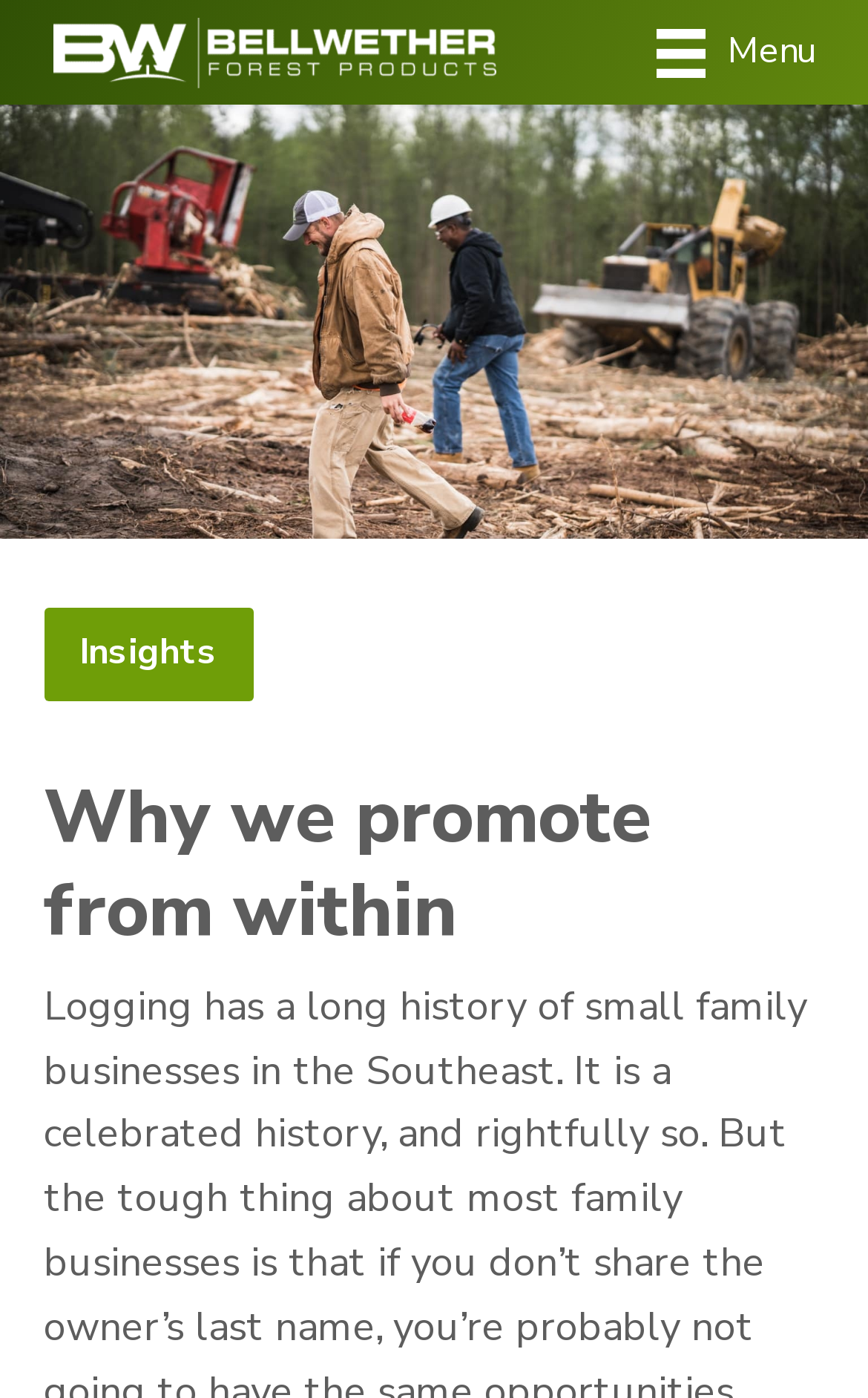Predict the bounding box coordinates for the UI element described as: "Menu". The coordinates should be four float numbers between 0 and 1, presented as [left, top, right, bottom].

[0.735, 0.005, 0.959, 0.071]